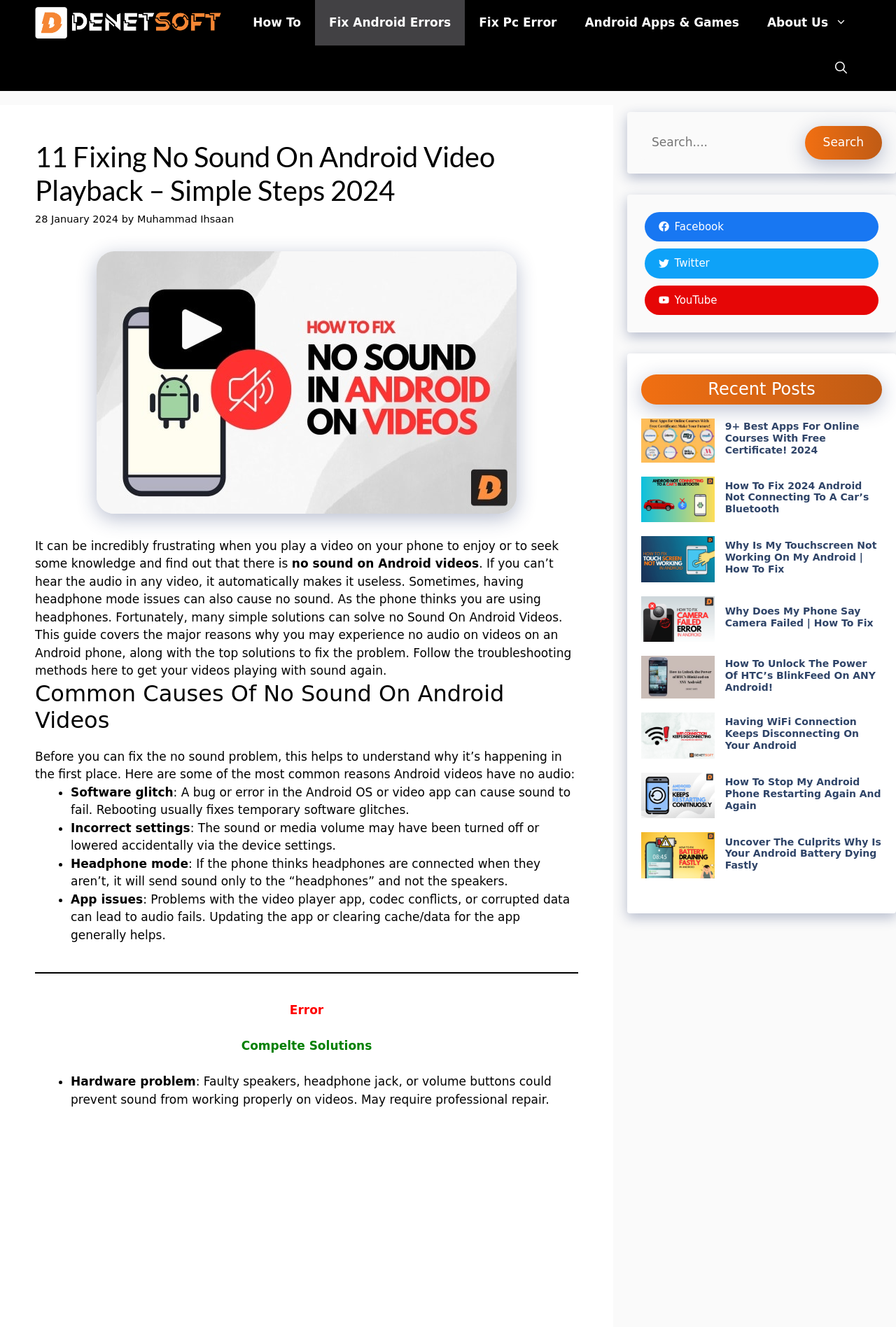Find the bounding box coordinates of the element to click in order to complete the given instruction: "Open the 'About Us' page."

[0.841, 0.0, 0.961, 0.034]